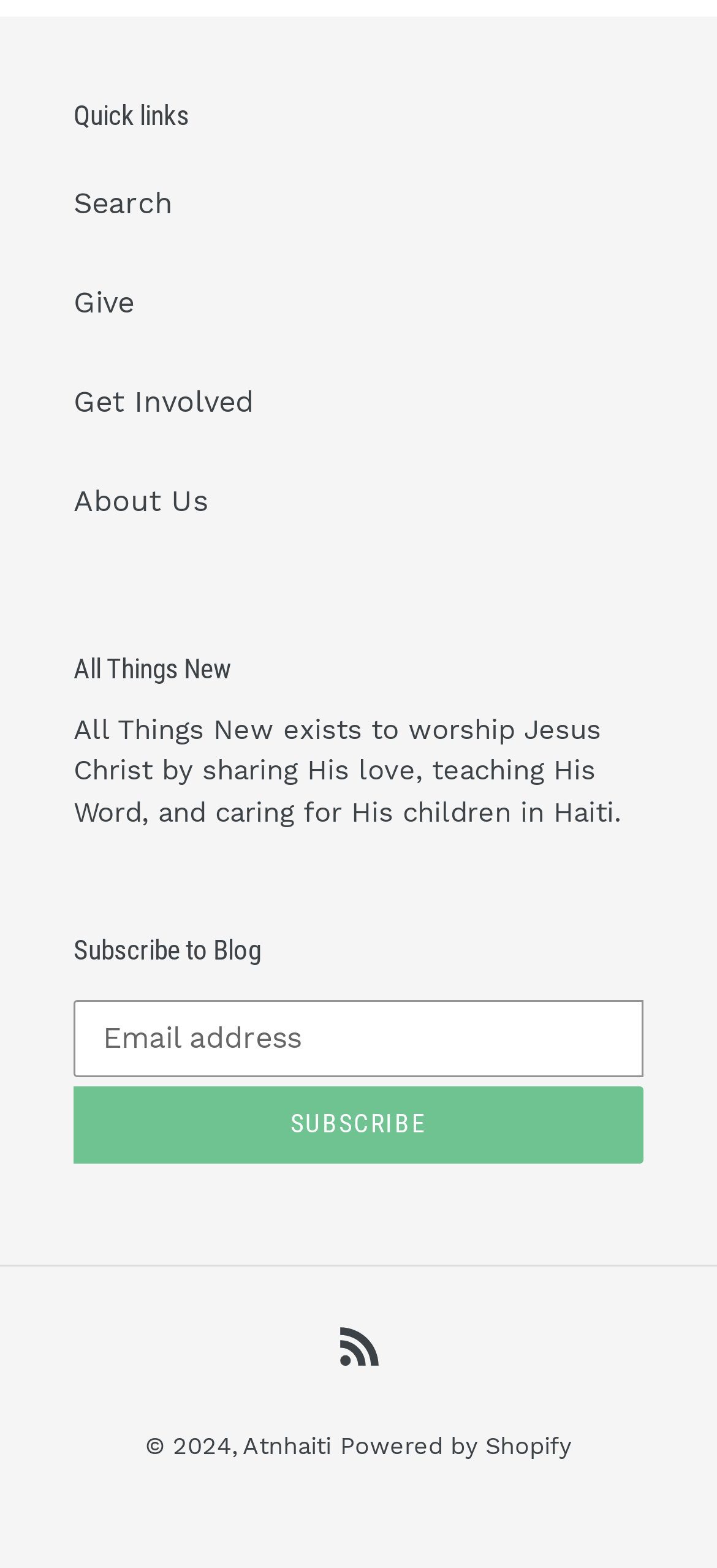What is the copyright year of the website?
Examine the image and provide an in-depth answer to the question.

The copyright year can be found in the StaticText element with the text '© 2024,' located at [0.203, 0.913, 0.338, 0.931]. This element is a child of the Root Element and is likely located at the bottom of the webpage.